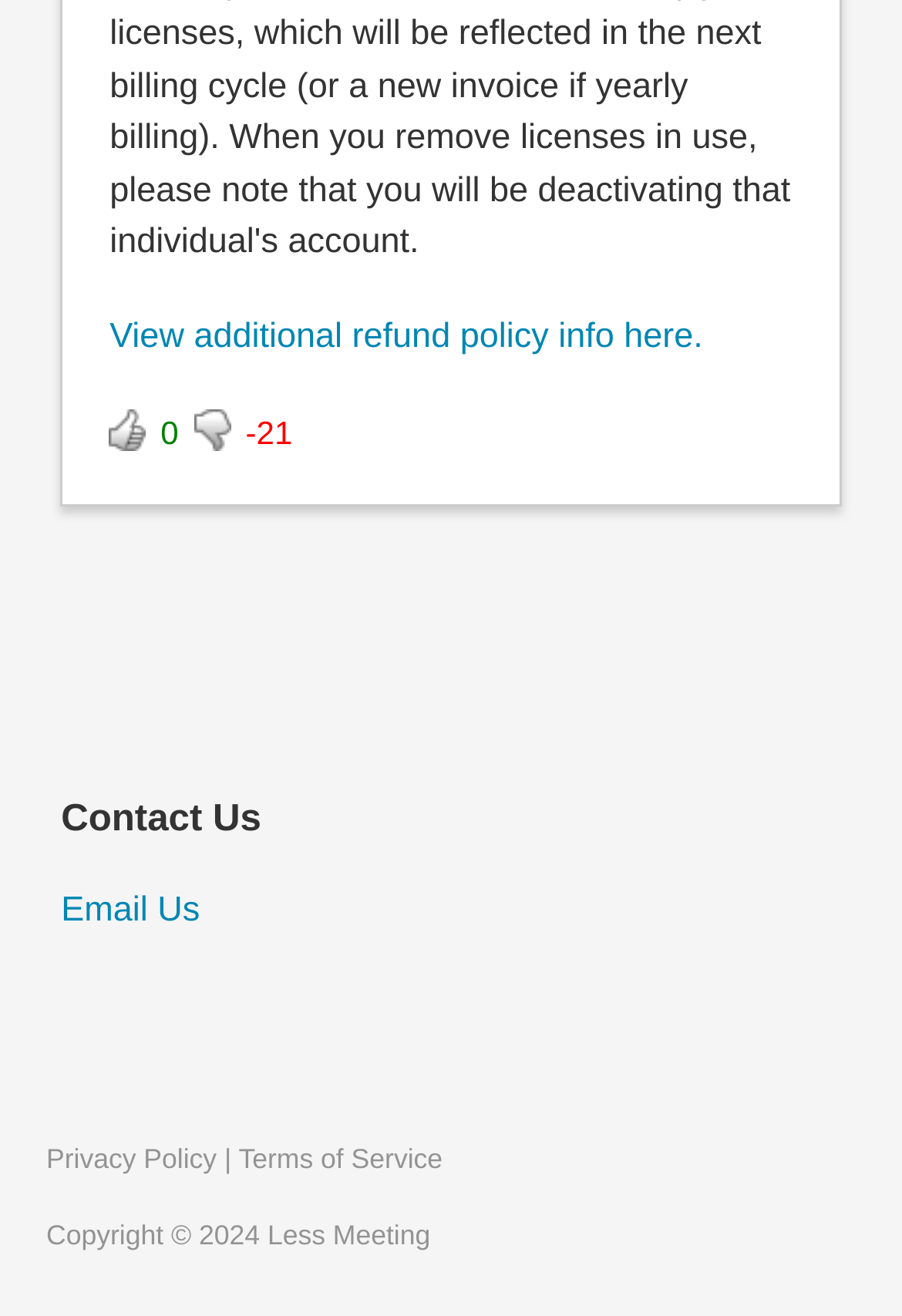Locate the UI element described by Email Us and provide its bounding box coordinates. Use the format (top-left x, top-left y, bottom-right x, bottom-right y) with all values as floating point numbers between 0 and 1.

[0.068, 0.677, 0.222, 0.707]